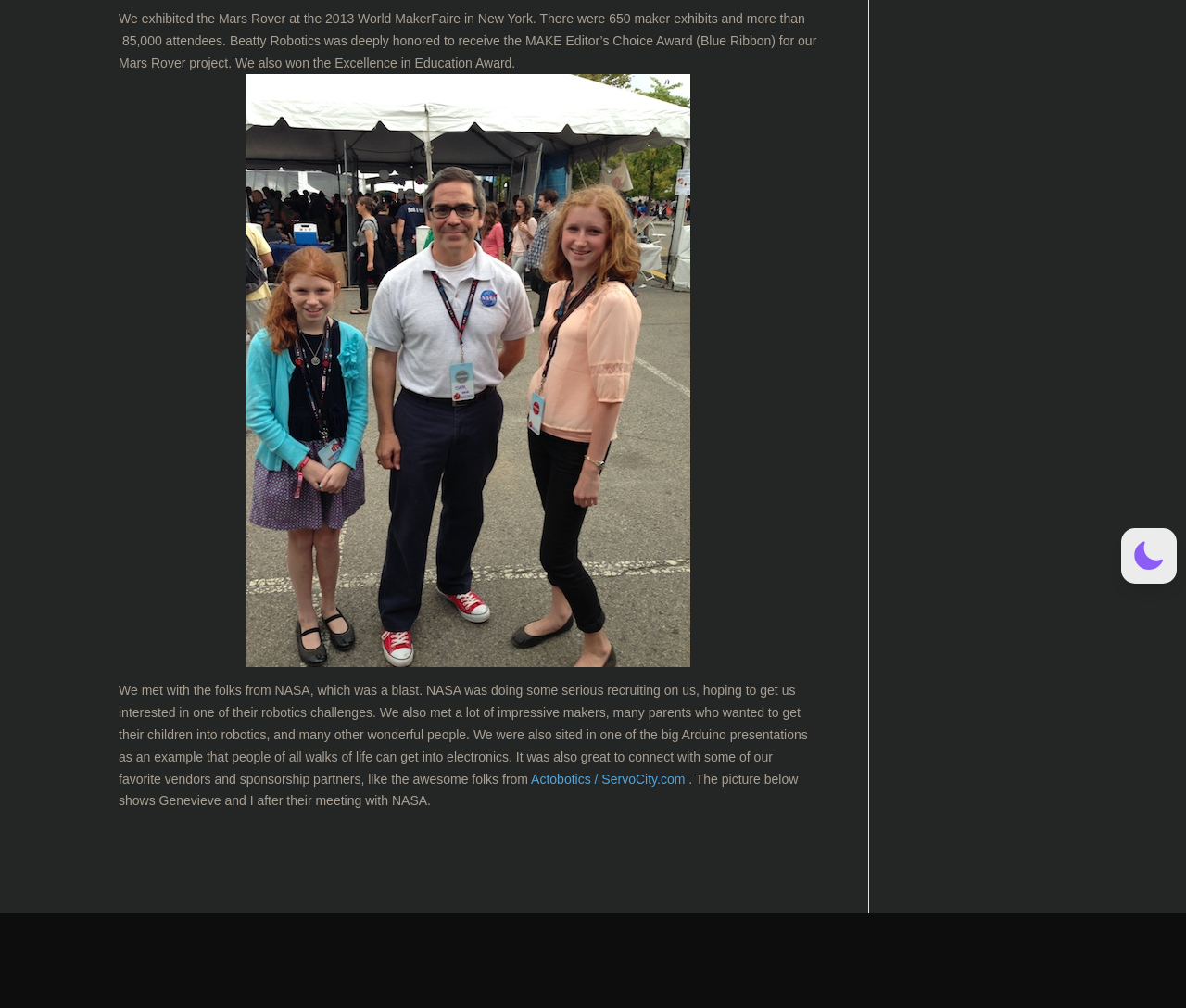Determine the bounding box for the described HTML element: "Actobotics / ServoCity.com". Ensure the coordinates are four float numbers between 0 and 1 in the format [left, top, right, bottom].

[0.448, 0.765, 0.581, 0.78]